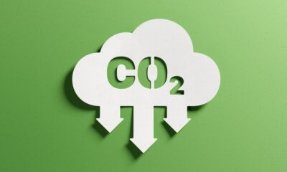Use a single word or phrase to answer the following:
What does the downward arrow symbolize?

downward trend